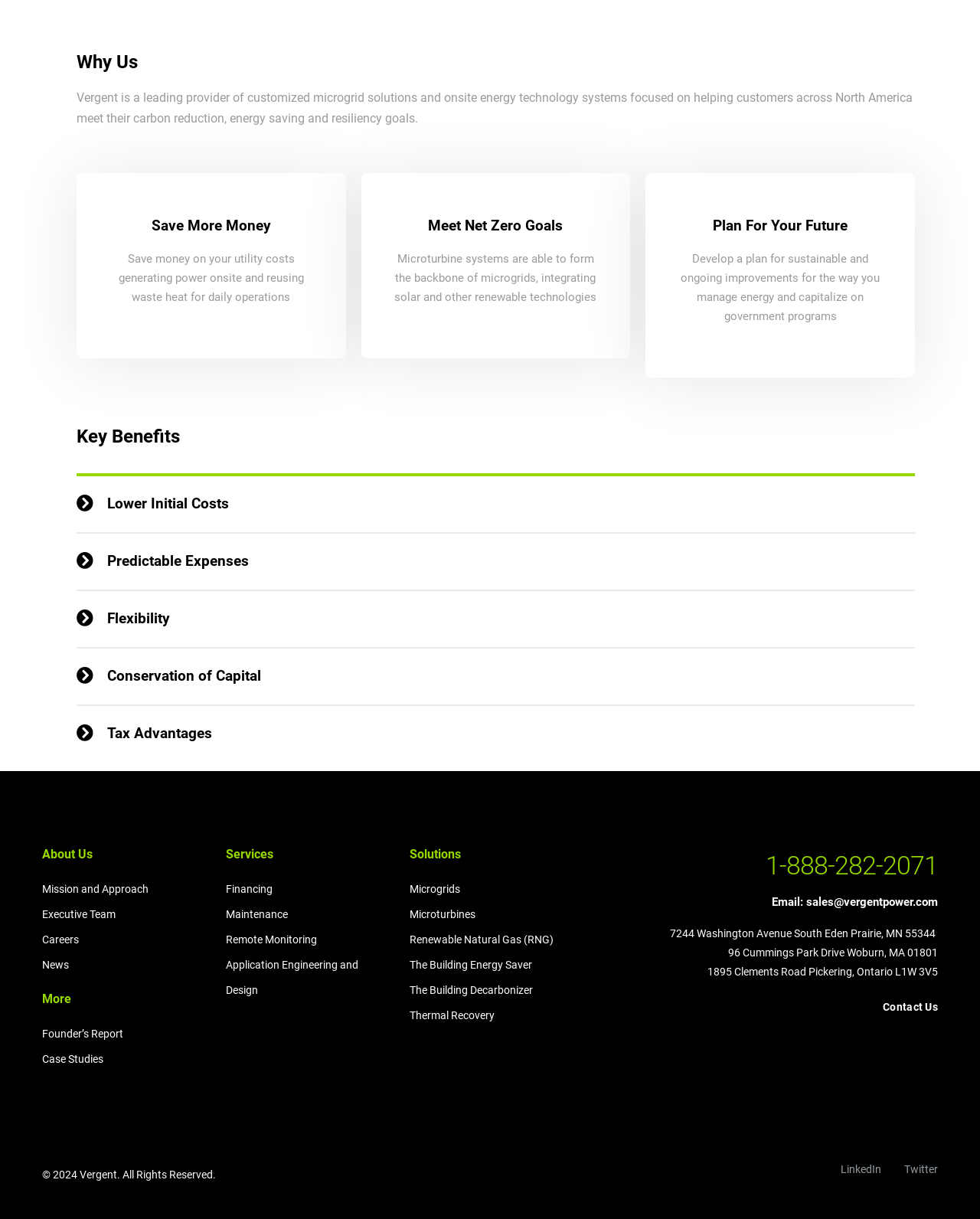How can I contact Vergent?
Please provide an in-depth and detailed response to the question.

The webpage provides several ways to contact Vergent, including a phone number, an email address, and a link to a contact form, which suggests that they can be reached through multiple channels.